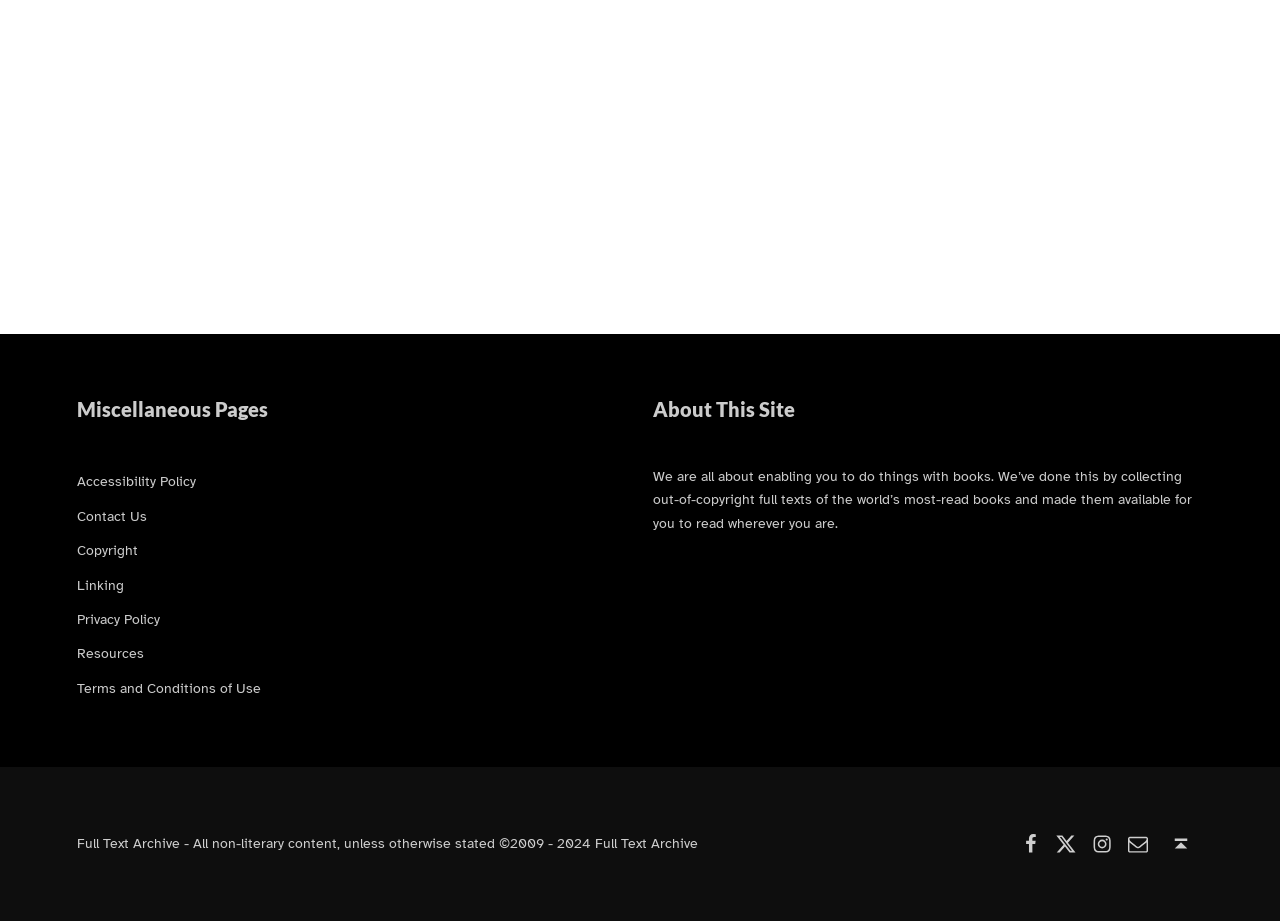Provide the bounding box coordinates of the area you need to click to execute the following instruction: "go back to top".

[0.906, 0.899, 0.939, 0.934]